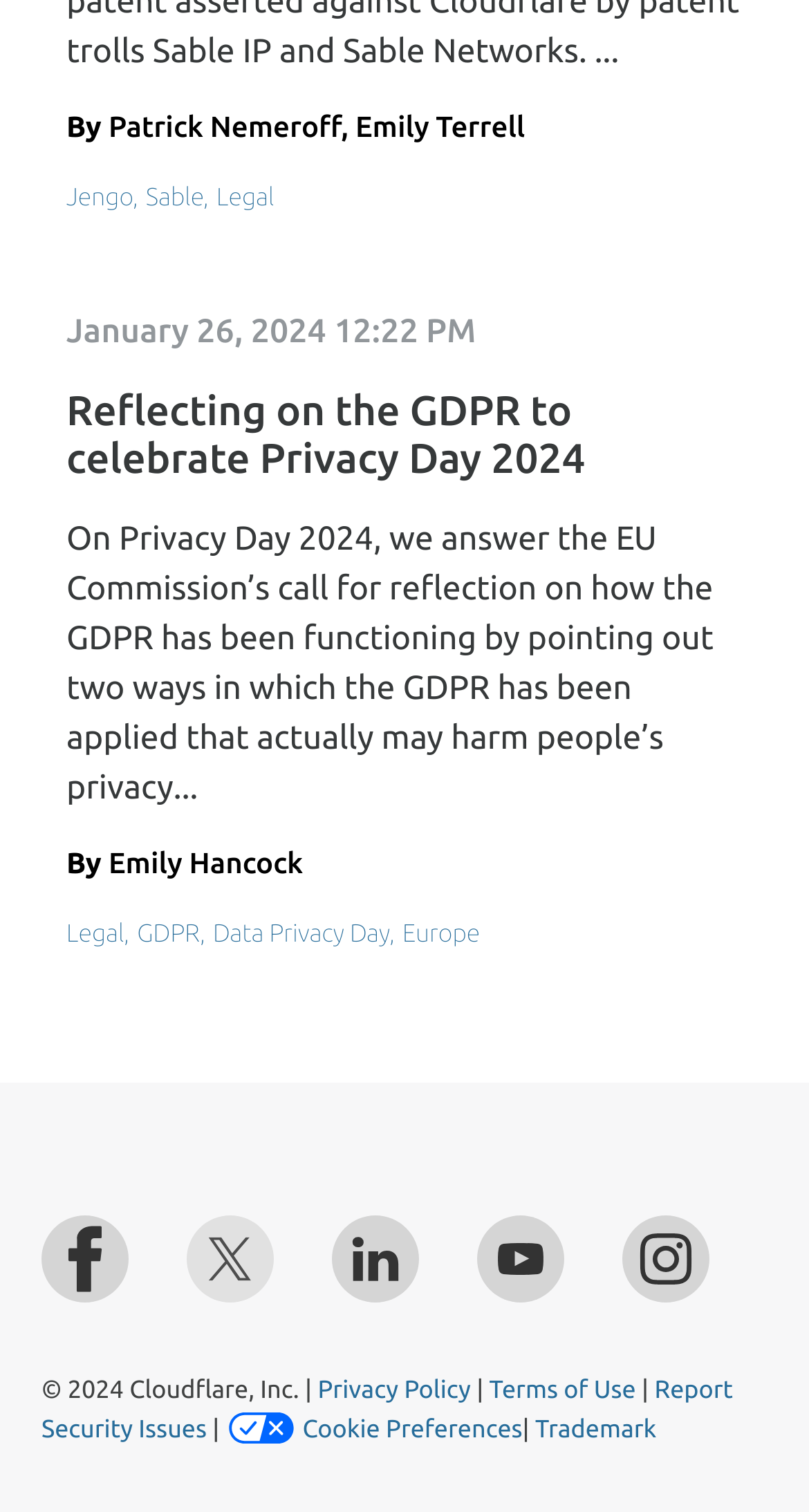Who wrote the article 'Reflecting on the GDPR to celebrate Privacy Day 2024'?
Please provide a comprehensive and detailed answer to the question.

I found the answer by looking at the article section, where it says 'By Emily Hancock'. This indicates that Emily Hancock is the author of the article.